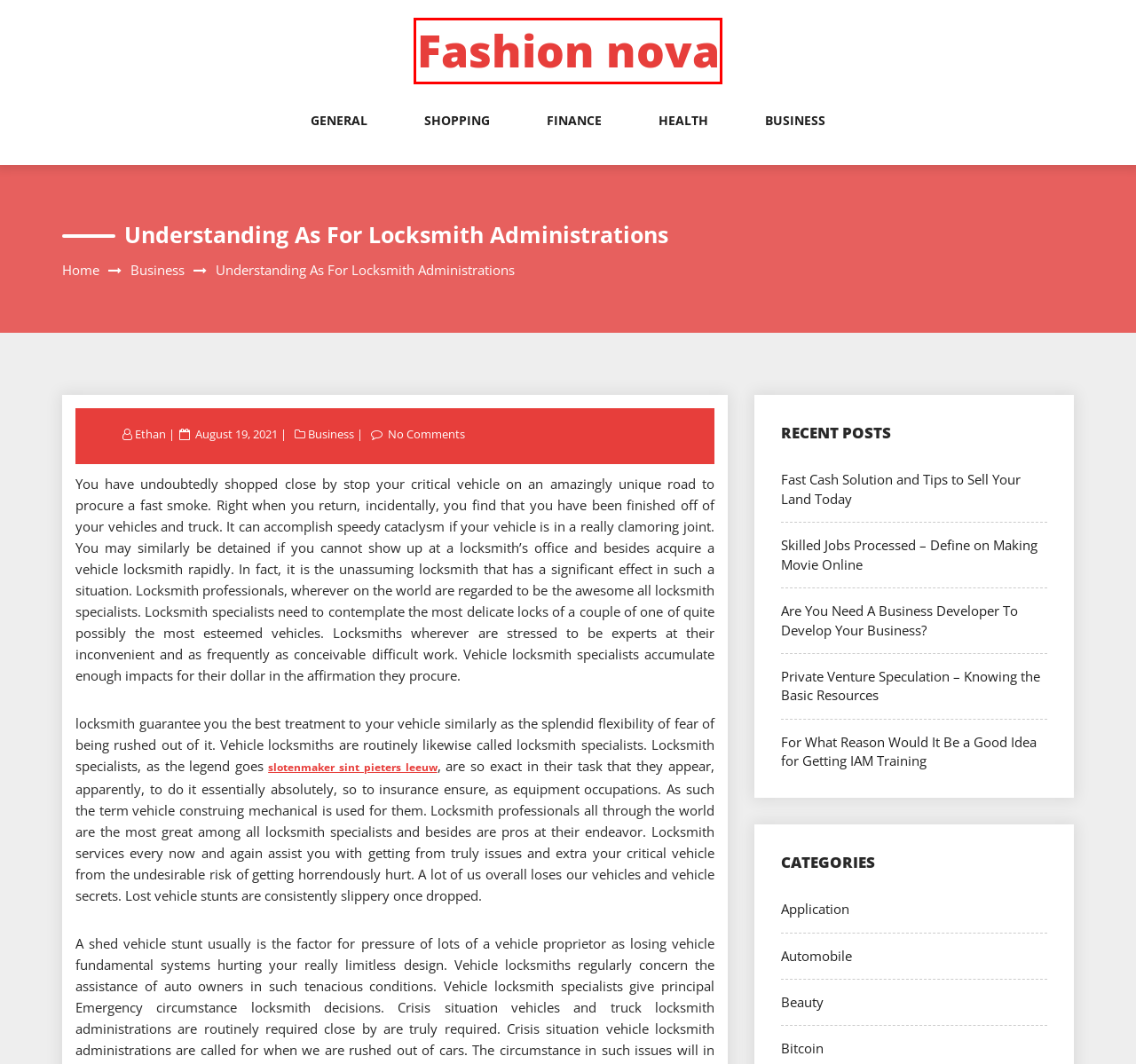Review the webpage screenshot provided, noting the red bounding box around a UI element. Choose the description that best matches the new webpage after clicking the element within the bounding box. The following are the options:
A. Shopping – Fashion nova
B. Fast Cash Solution and Tips to Sell Your Land Today – Fashion nova
C. Application – Fashion nova
D. Bitcoin – Fashion nova
E. Fashion nova
F. Private Venture Speculation – Knowing the Basic Resources – Fashion nova
G. General – Fashion nova
H. Automobile – Fashion nova

E